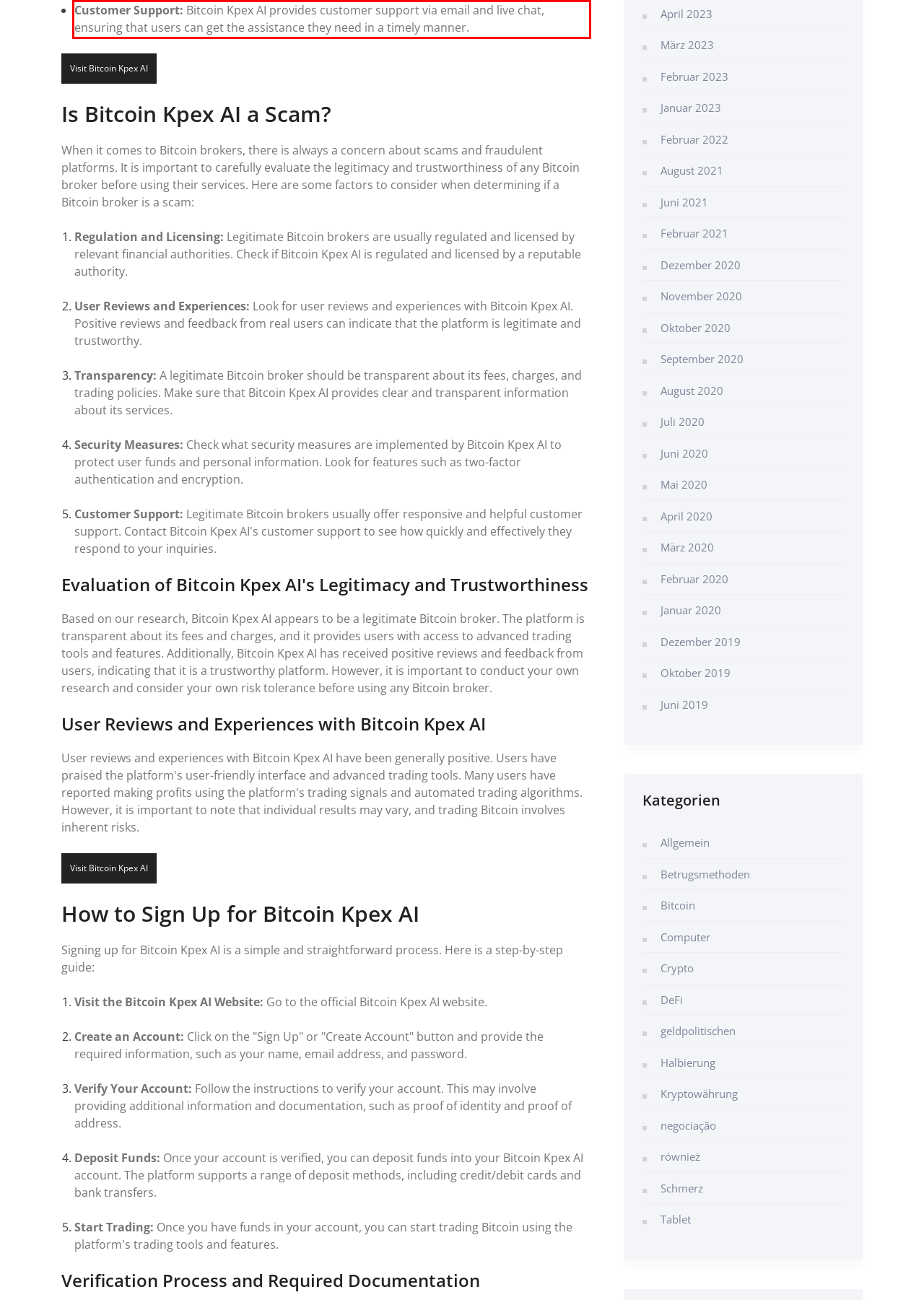The screenshot you have been given contains a UI element surrounded by a red rectangle. Use OCR to read and extract the text inside this red rectangle.

Customer Support: Bitcoin Kpex AI provides customer support via email and live chat, ensuring that users can get the assistance they need in a timely manner.